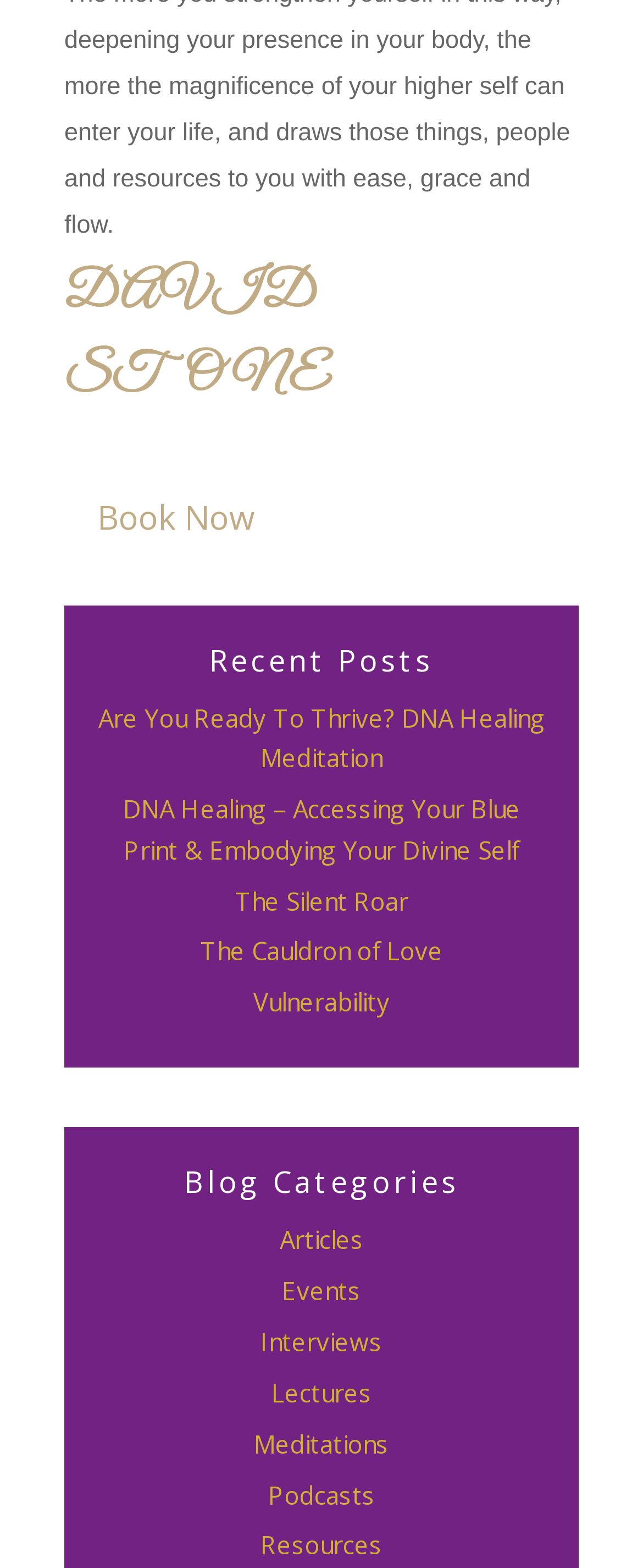Please identify the bounding box coordinates of the element's region that needs to be clicked to fulfill the following instruction: "Read the 'Are You Ready To Thrive?' article". The bounding box coordinates should consist of four float numbers between 0 and 1, i.e., [left, top, right, bottom].

[0.153, 0.447, 0.847, 0.494]